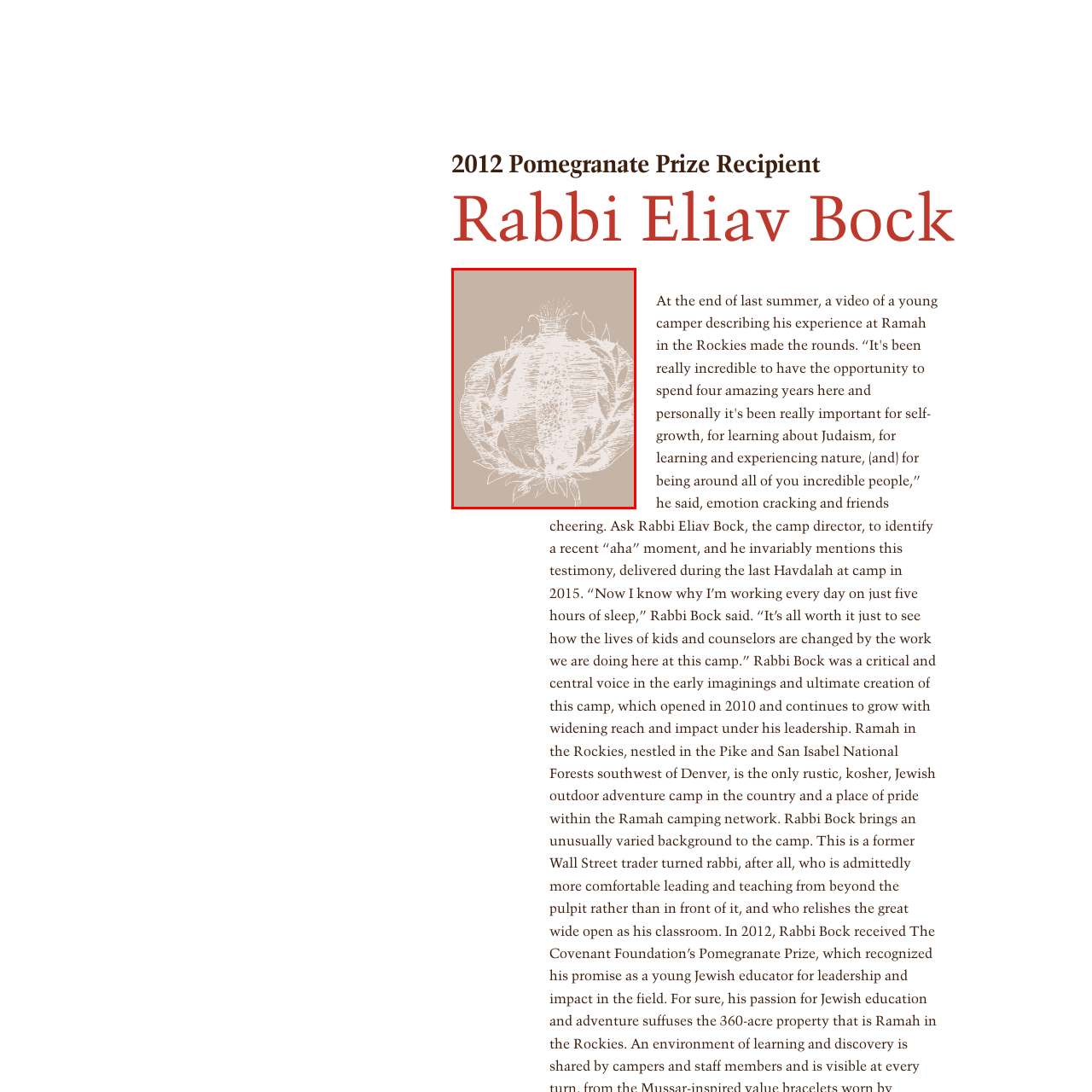Give a thorough account of what is shown in the red-encased segment of the image.

The image features a stylized illustration of a pomegranate, intricately detailed with a light, textured appearance. Surrounding the pomegranate are delicate leaves, creating a harmonious and elegant composition. The background is a warm, muted tone, which enhances the visual impact of the design. This imagery is symbolic, often associated with abundance and fertility, and it beautifully embodies the themes relevant to the title "2012 Pomegranate Prize Recipient." This artistic representation contributes to the narrative of celebration and recognition within a cultural context.